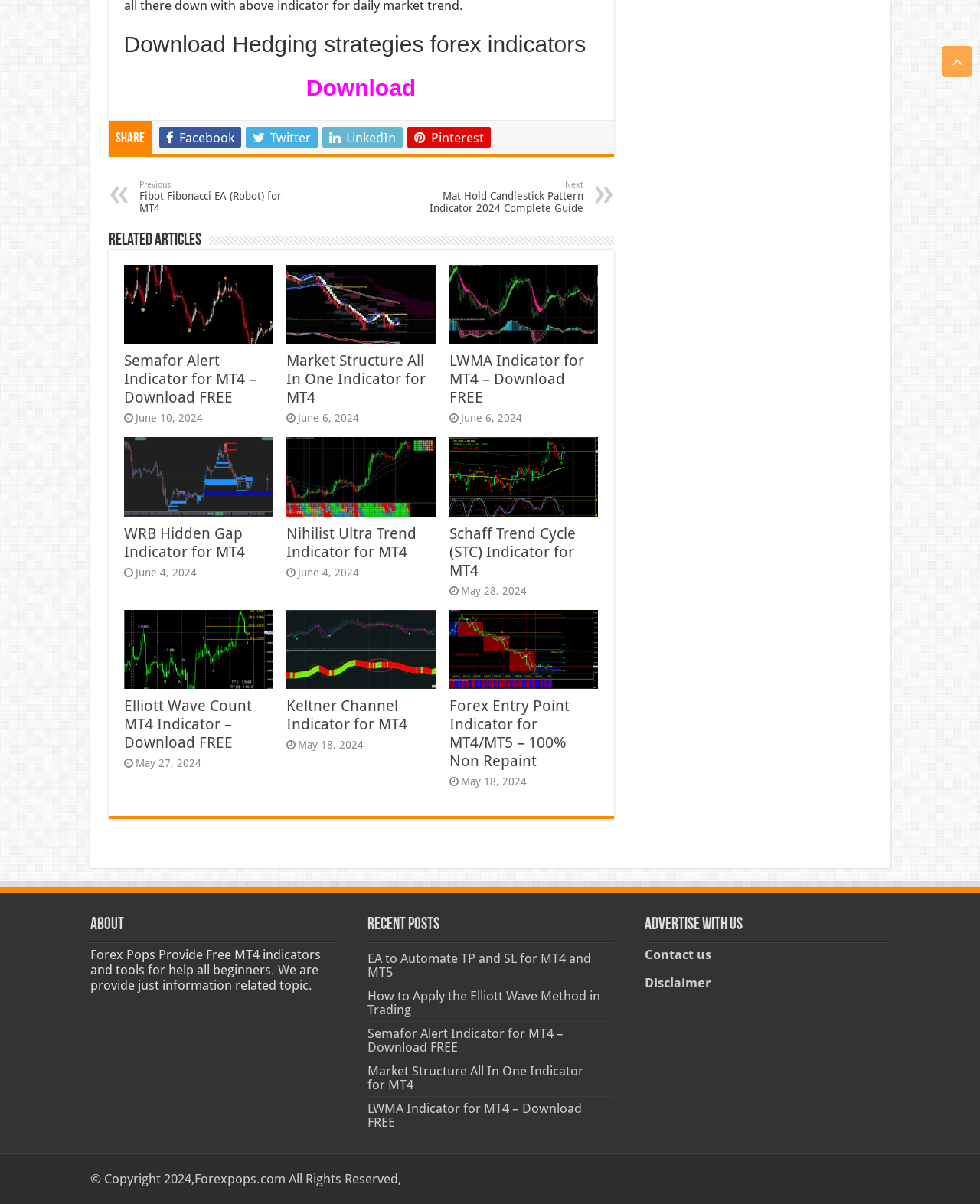How many social media links are there?
From the screenshot, provide a brief answer in one word or phrase.

4